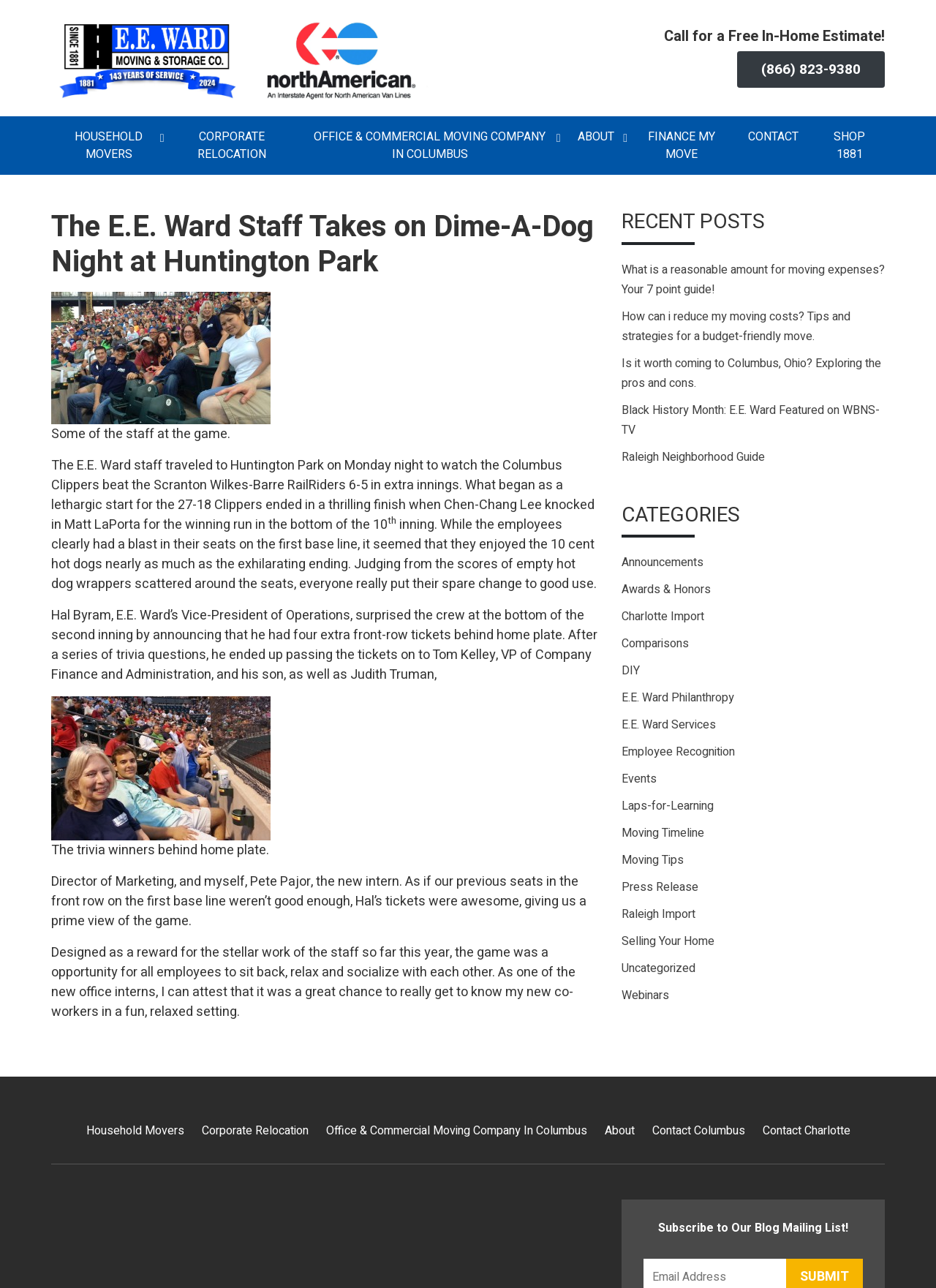Elaborate on the different components and information displayed on the webpage.

The webpage is about E.E. Ward, a moving company, and features a blog post about the company's staff outing to a baseball game. At the top of the page, there are two images, one with the company's logo and another with a "northamerican van lines agent" logo. Below these images, there is a heading that reads "Call for a Free In-Home Estimate!" with a button to call a phone number.

To the left of the page, there are several links to different sections of the website, including "HOUSEHOLD MOVERS", "CORPORATE RELOCATION", "OFFICE & COMMERCIAL MOVING COMPANY IN COLUMBUS", "ABOUT", "FINANCE MY MOVE", "CONTACT", and "SHOP 1881". These links are arranged vertically, with the first link at the top and the last link at the bottom.

The main content of the page is a blog post about the E.E. Ward staff's outing to a Columbus Clippers game at Huntington Park. The post includes several images, including one of the staff at the game and another of the trivia winners behind home plate. The text describes the game, including the exciting finish, and how the staff enjoyed the 10-cent hot dogs. It also mentions that the outing was a reward for the staff's hard work and a chance for them to socialize with each other.

To the right of the main content, there are two sections: "RECENT POSTS" and "CATEGORIES". The "RECENT POSTS" section lists several links to other blog posts, including "What is a reasonable amount for moving expenses? Your 7 point guide!" and "Is it worth coming to Columbus, Ohio? Exploring the pros and cons." The "CATEGORIES" section lists several links to different categories of blog posts, including "Announcements", "Awards & Honors", and "Moving Tips".

At the bottom of the page, there are several links to different sections of the website, including "Household Movers", "Corporate Relocation", and "Contact Columbus". There is also a separator line and a heading that reads "Subscribe to Our Blog Mailing List!" with a submit button.